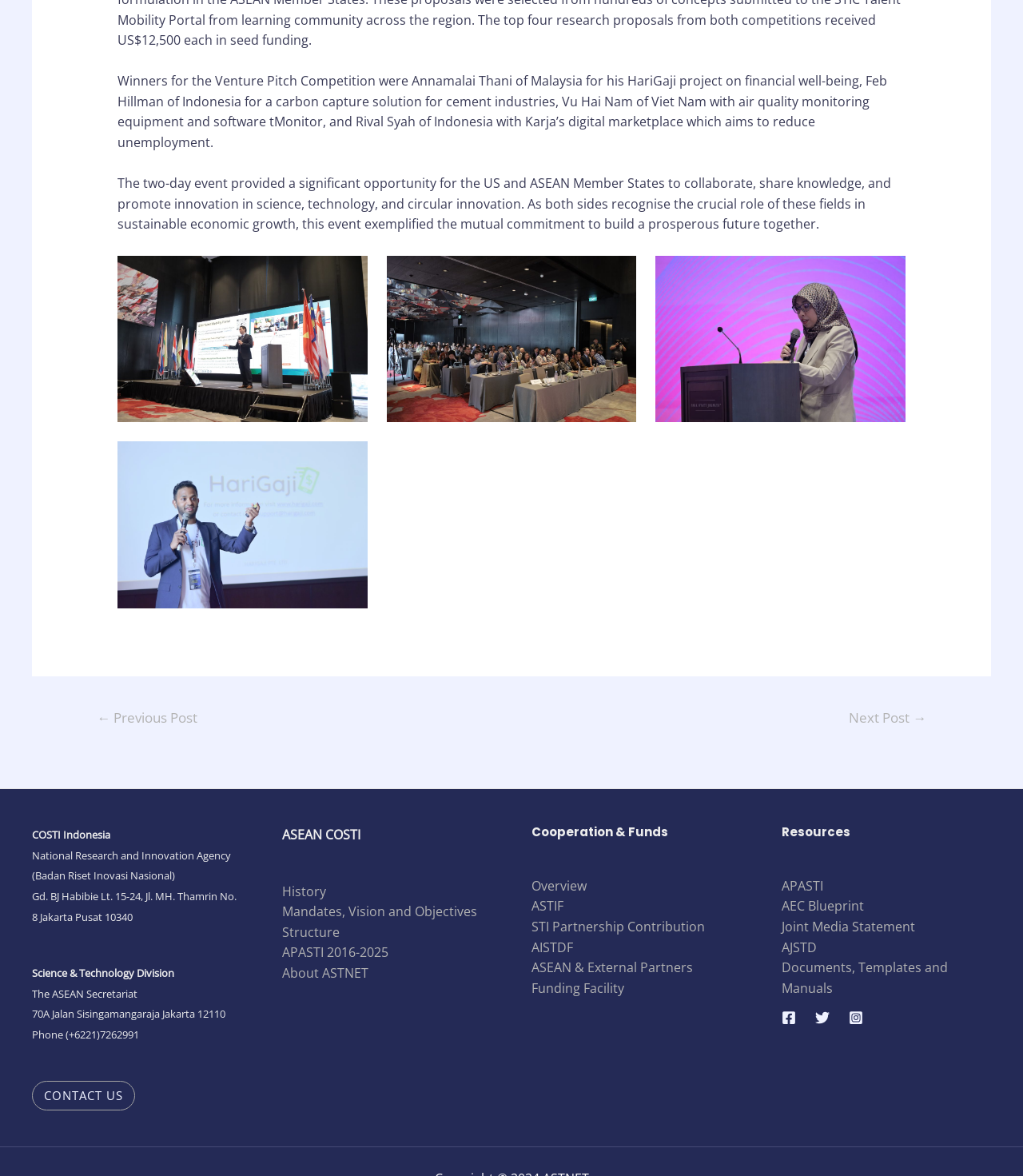Find and specify the bounding box coordinates that correspond to the clickable region for the instruction: "Click on the 'CONTACT US' link".

[0.031, 0.919, 0.132, 0.944]